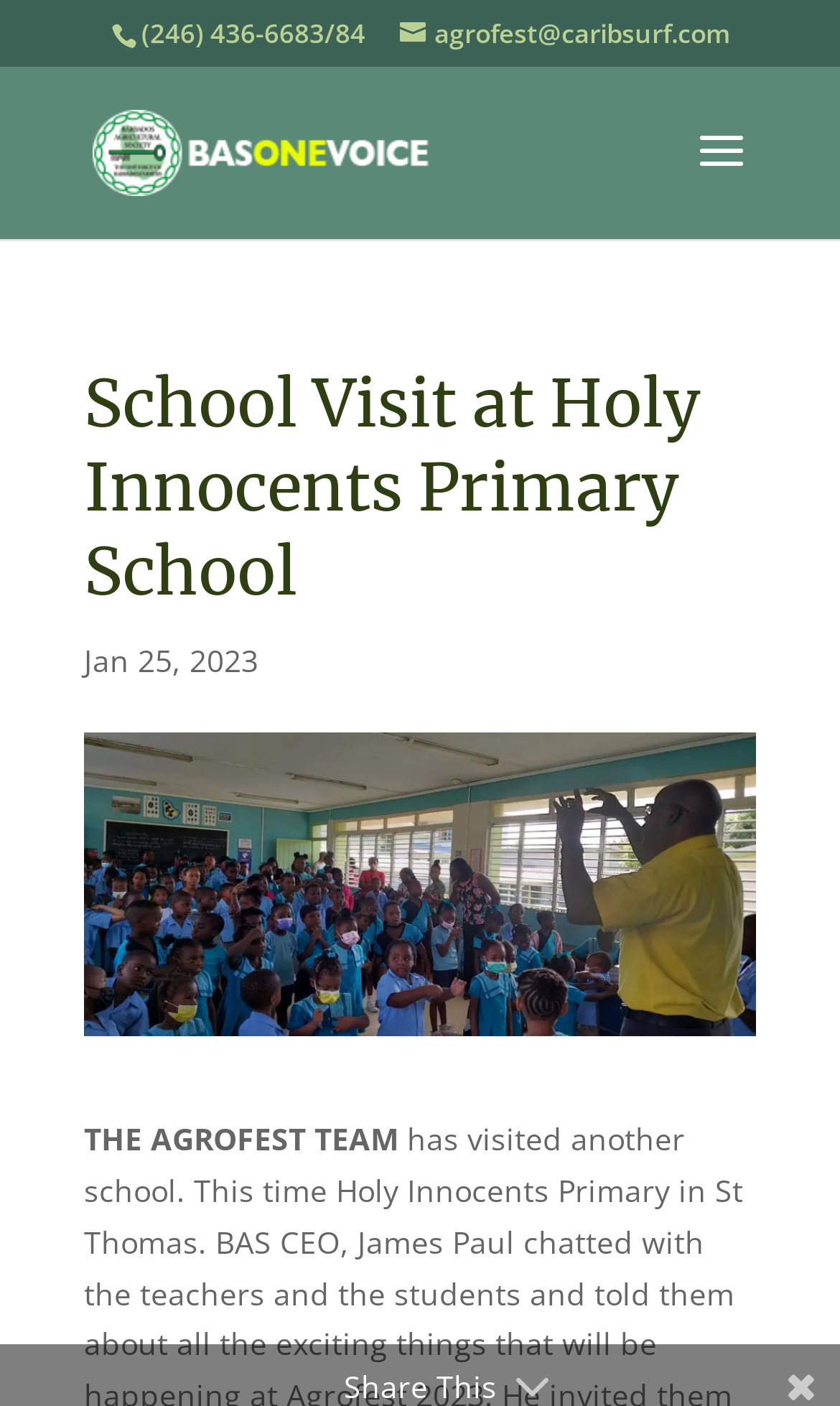Construct a comprehensive description capturing every detail on the webpage.

The webpage appears to be about a school visit by the Agrofest team to Holy Innocents Primary School in St Thomas. At the top left corner, there is a phone number "(246) 436-6683/84" and an email address "agrofest@caribsurf.com" to the right of it. Below these contact details, there is a link to the Barbados Agricultural Society - Agrofest 2024, accompanied by an image with the same name. 

The main content of the webpage is headed by a title "School Visit at Holy Innocents Primary School" which is positioned near the top center of the page. Below the title, there is a date "Jan 25, 2023" and a paragraph of text that starts with "THE AGROFEST TEAM". The text describes the team's visit to the school, where the BAS CEO, James Paul, interacted with the teachers and students.